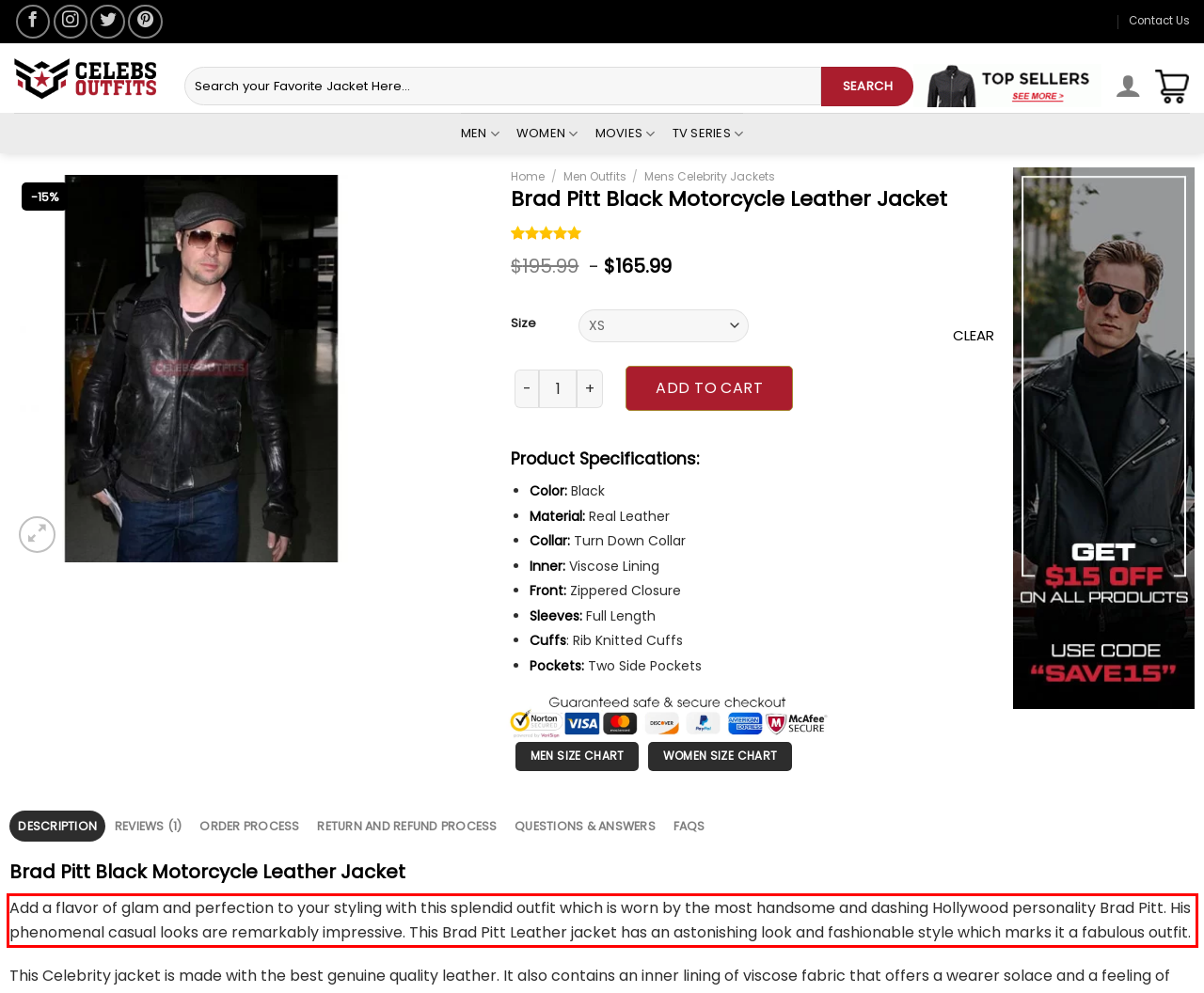Please take the screenshot of the webpage, find the red bounding box, and generate the text content that is within this red bounding box.

Add a flavor of glam and perfection to your styling with this splendid outfit which is worn by the most handsome and dashing Hollywood personality Brad Pitt. His phenomenal casual looks are remarkably impressive. This Brad Pitt Leather jacket has an astonishing look and fashionable style which marks it a fabulous outfit.